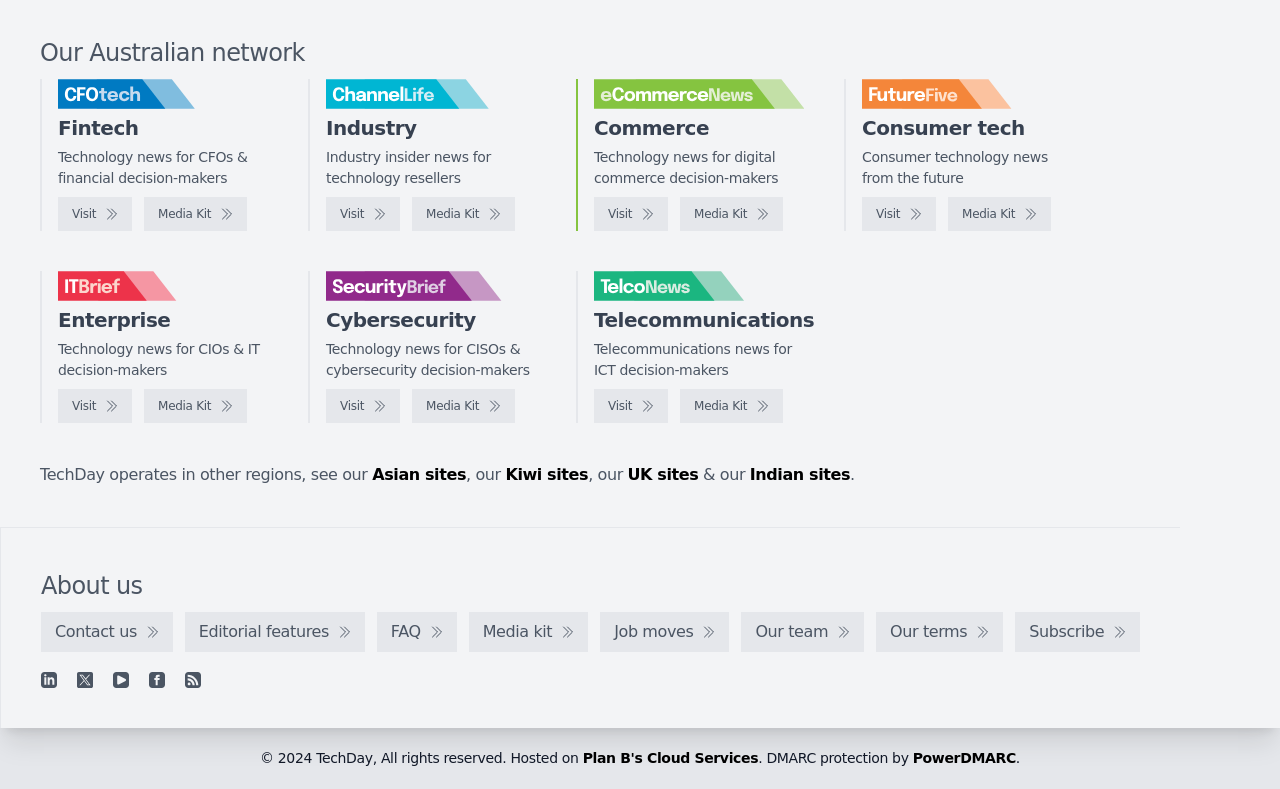Can you specify the bounding box coordinates of the area that needs to be clicked to fulfill the following instruction: "Visit CFOtech"?

[0.045, 0.25, 0.103, 0.293]